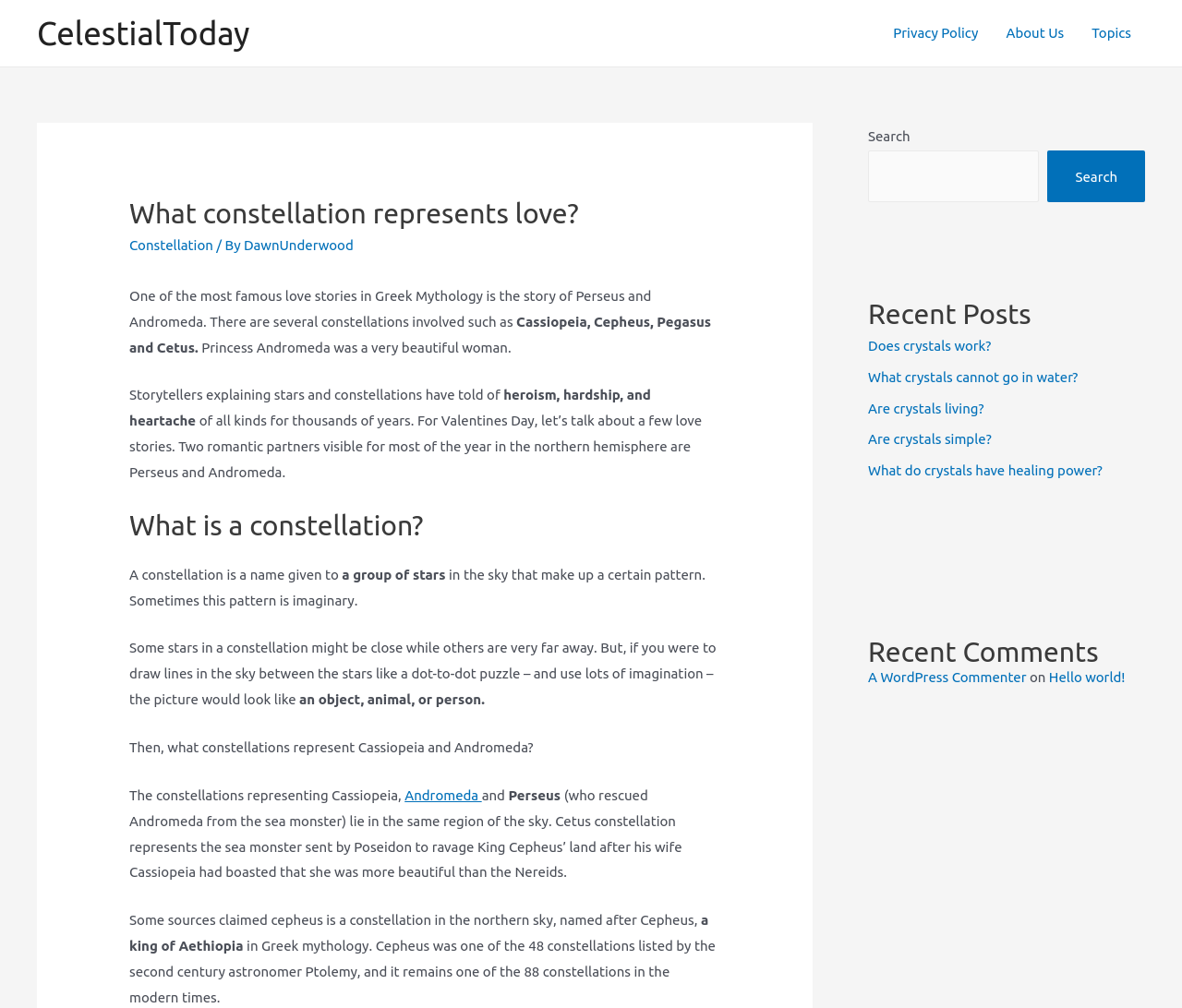Pinpoint the bounding box coordinates of the clickable area necessary to execute the following instruction: "View the 'Recent Posts' section". The coordinates should be given as four float numbers between 0 and 1, namely [left, top, right, bottom].

[0.734, 0.294, 0.969, 0.33]